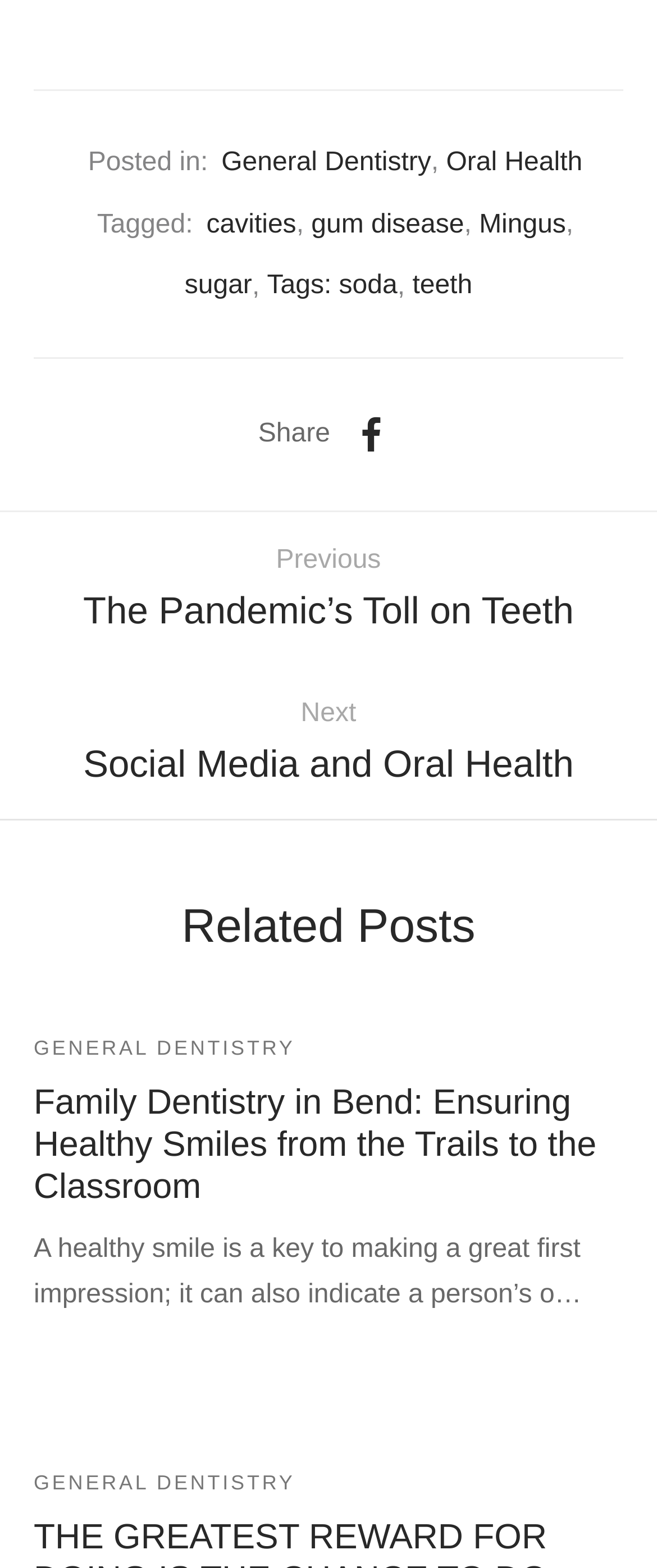Please determine the bounding box coordinates for the element that should be clicked to follow these instructions: "Share the page".

[0.393, 0.268, 0.502, 0.286]